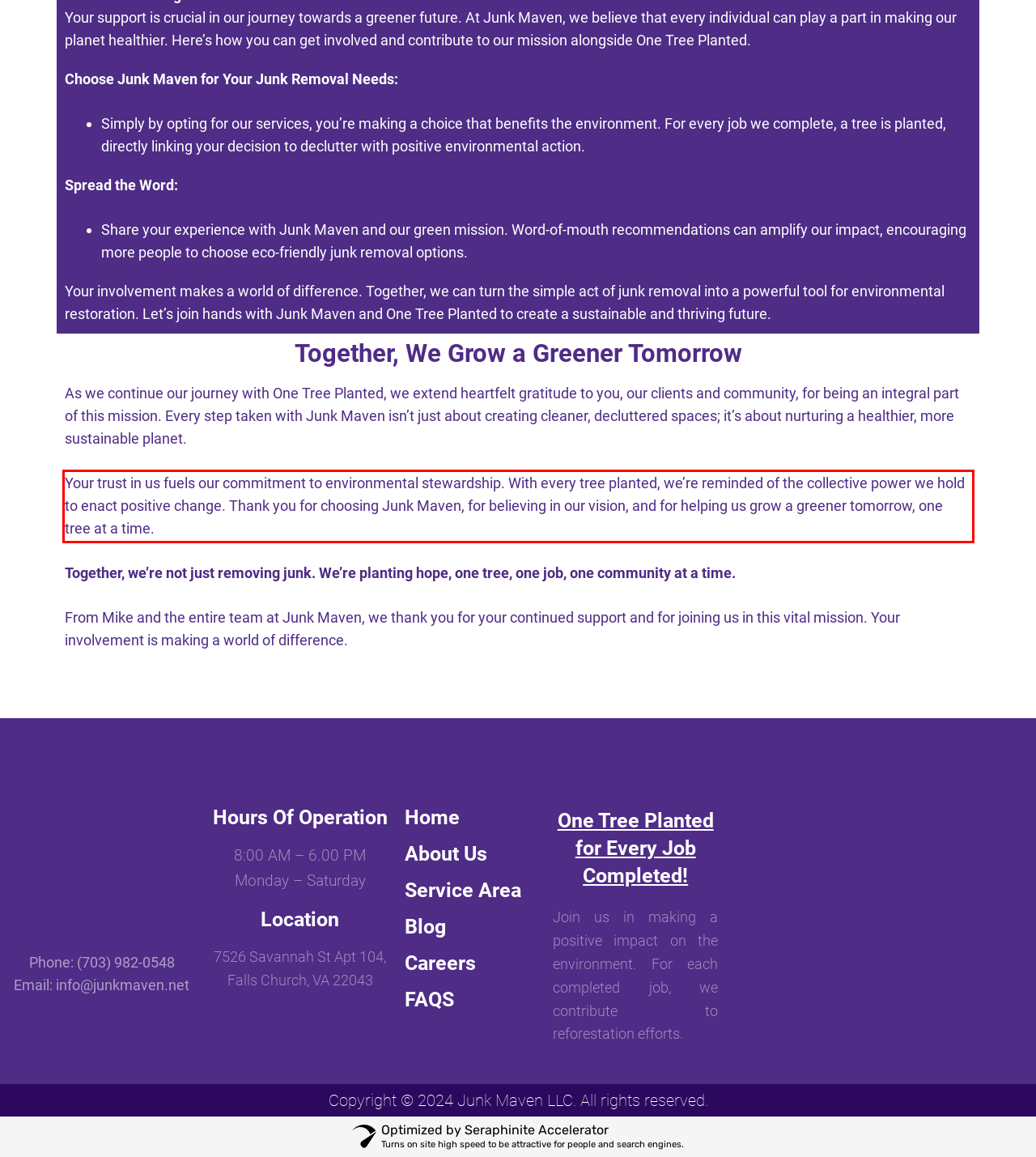Please perform OCR on the text within the red rectangle in the webpage screenshot and return the text content.

Your trust in us fuels our commitment to environmental stewardship. With every tree planted, we’re reminded of the collective power we hold to enact positive change. Thank you for choosing Junk Maven, for believing in our vision, and for helping us grow a greener tomorrow, one tree at a time.